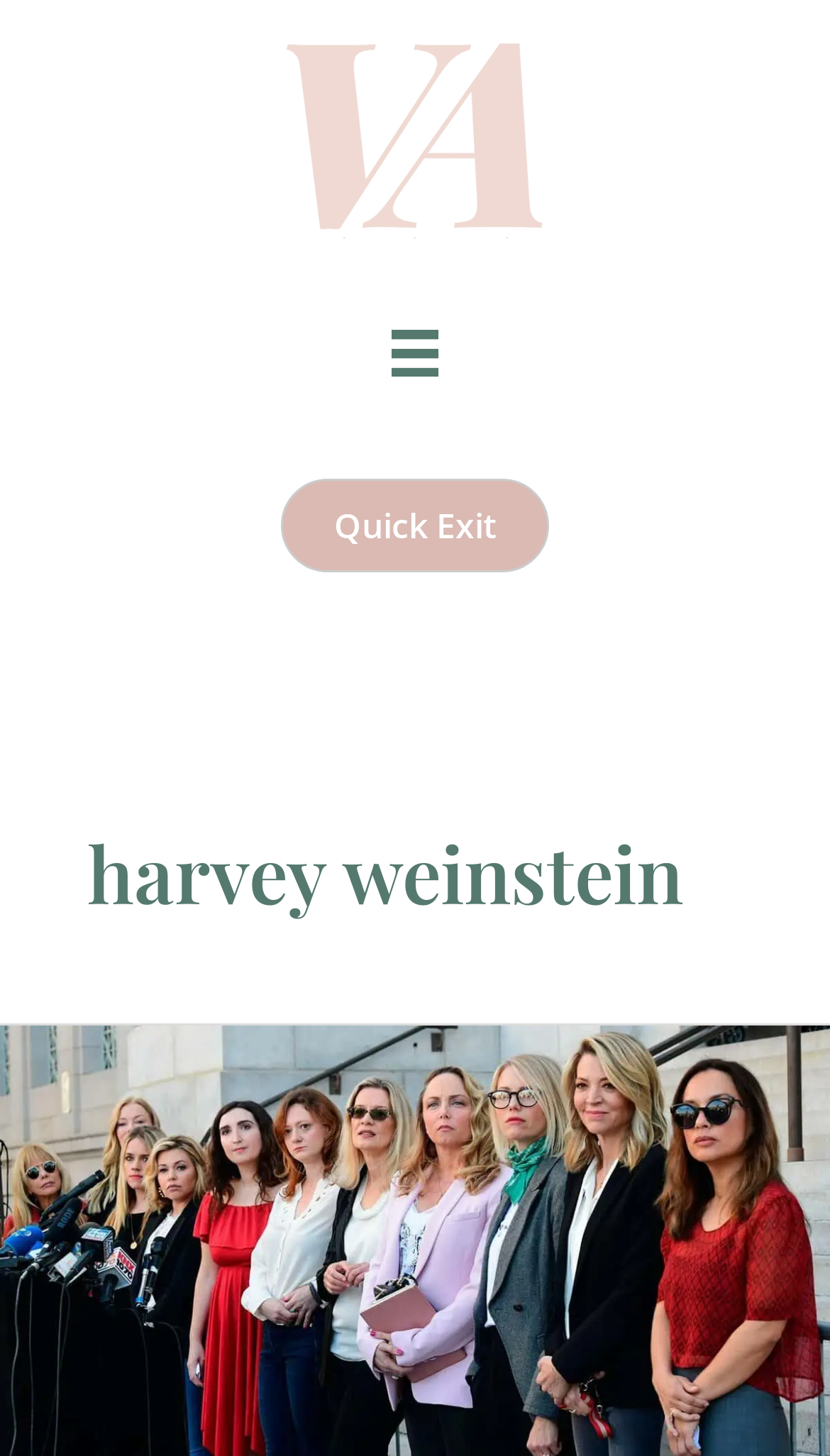How many links are on the page?
Using the visual information from the image, give a one-word or short-phrase answer.

3